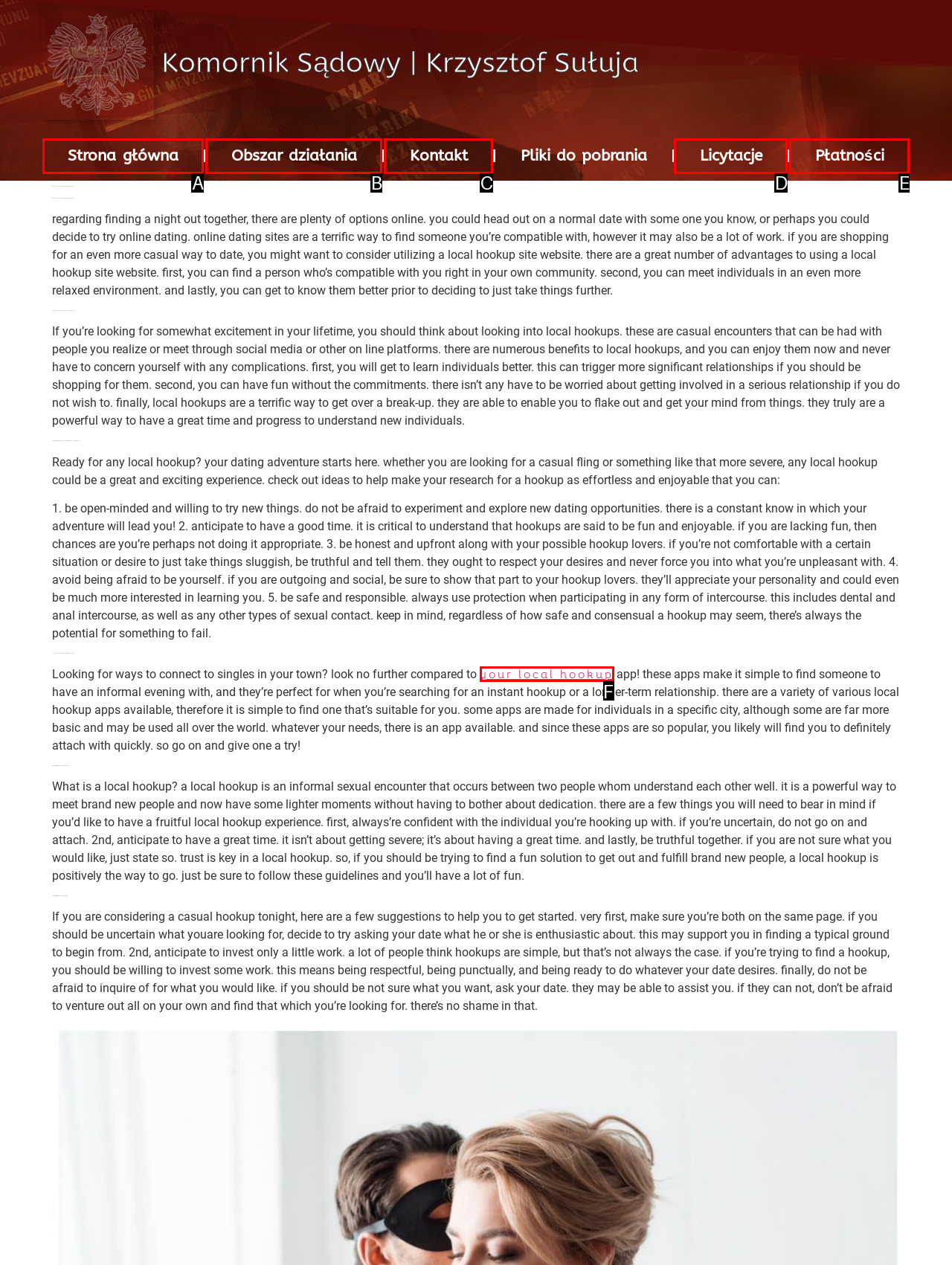Identify the HTML element that corresponds to the description: Płatności Provide the letter of the matching option directly from the choices.

E